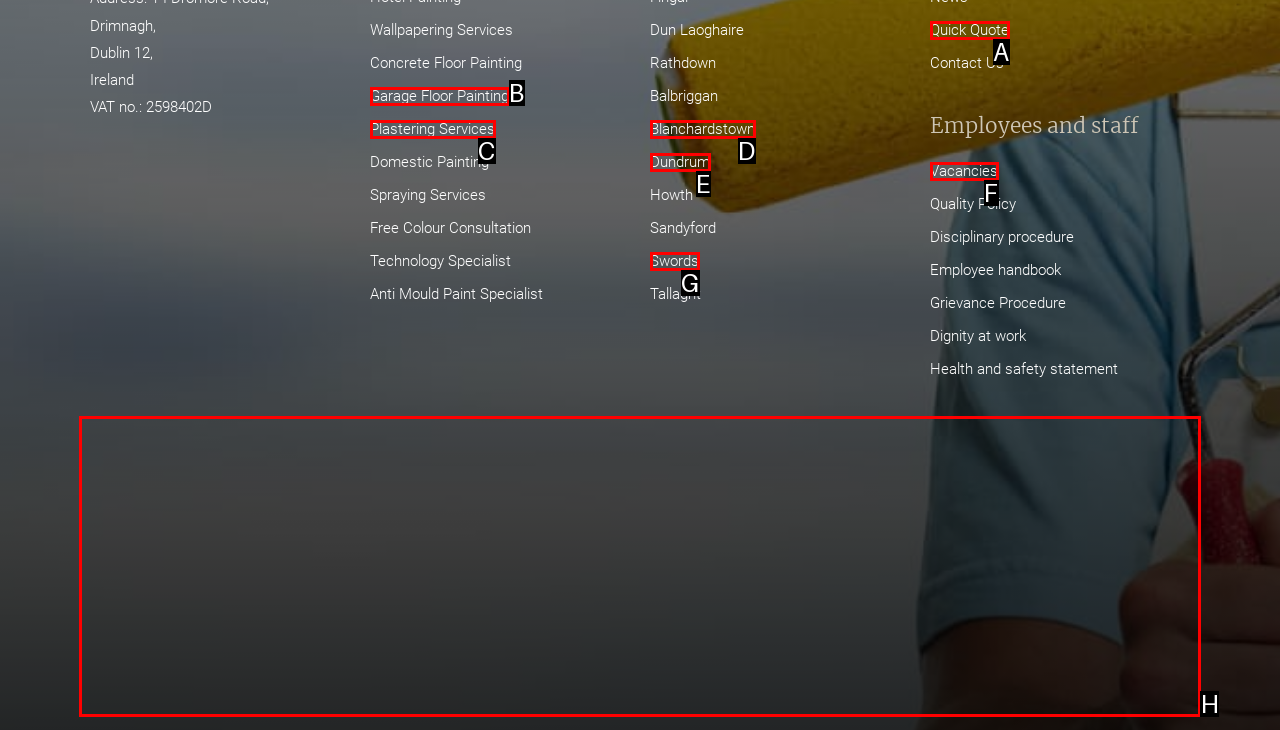From the given options, indicate the letter that corresponds to the action needed to complete this task: Explore Painting in Colour Dublin. Respond with only the letter.

H